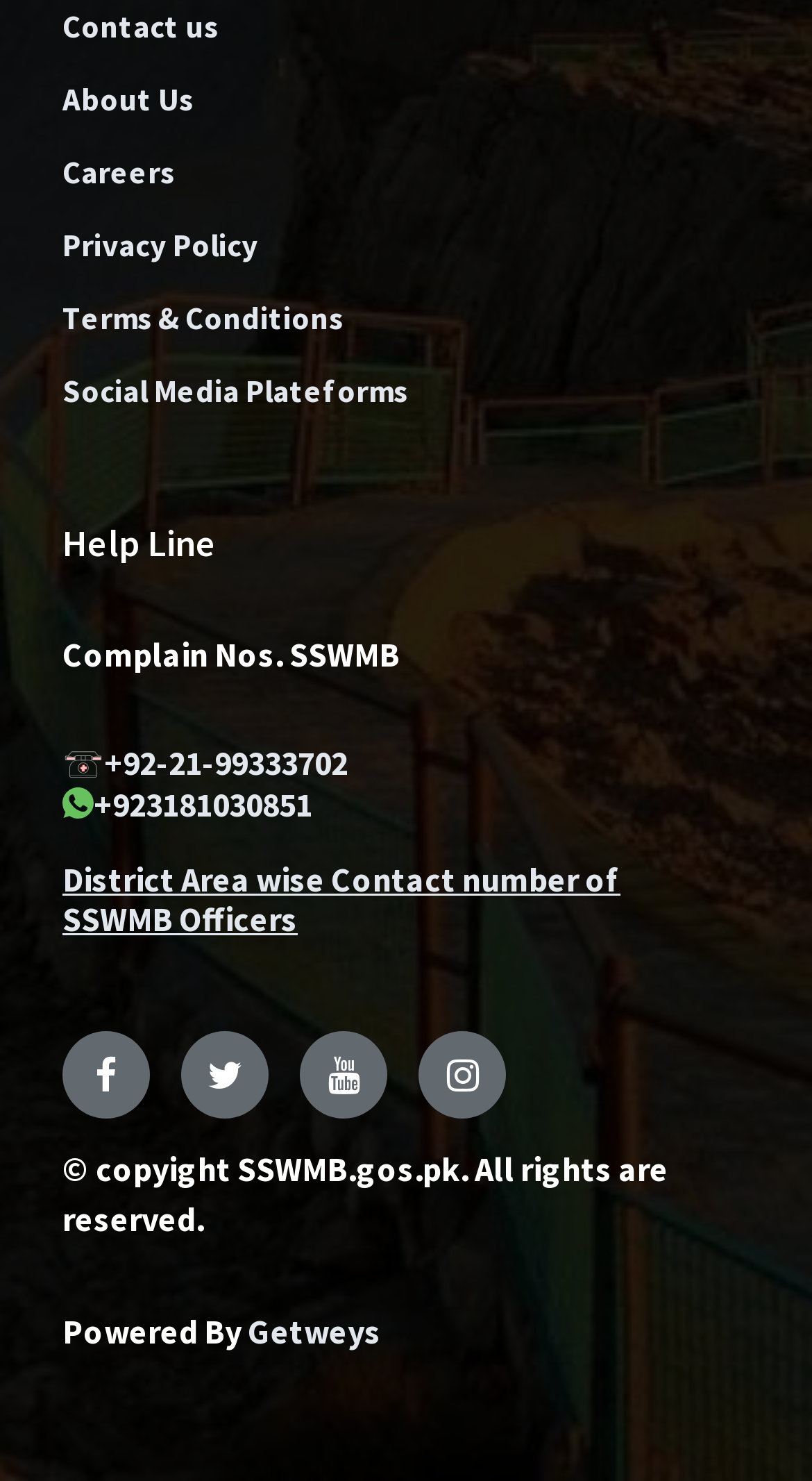Provide the bounding box coordinates in the format (top-left x, top-left y, bottom-right x, bottom-right y). All values are floating point numbers between 0 and 1. Determine the bounding box coordinate of the UI element described as: Whatsapp-color Created with Sketch. +923181030851

[0.077, 0.53, 0.923, 0.555]